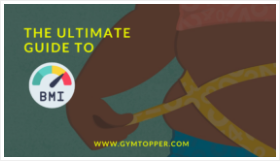Using the elements shown in the image, answer the question comprehensively: What shape is the graphic accompanying the figure?

The graphic accompanying the figure is a circular gauge, which indicates BMI and adds an informative touch to the design.